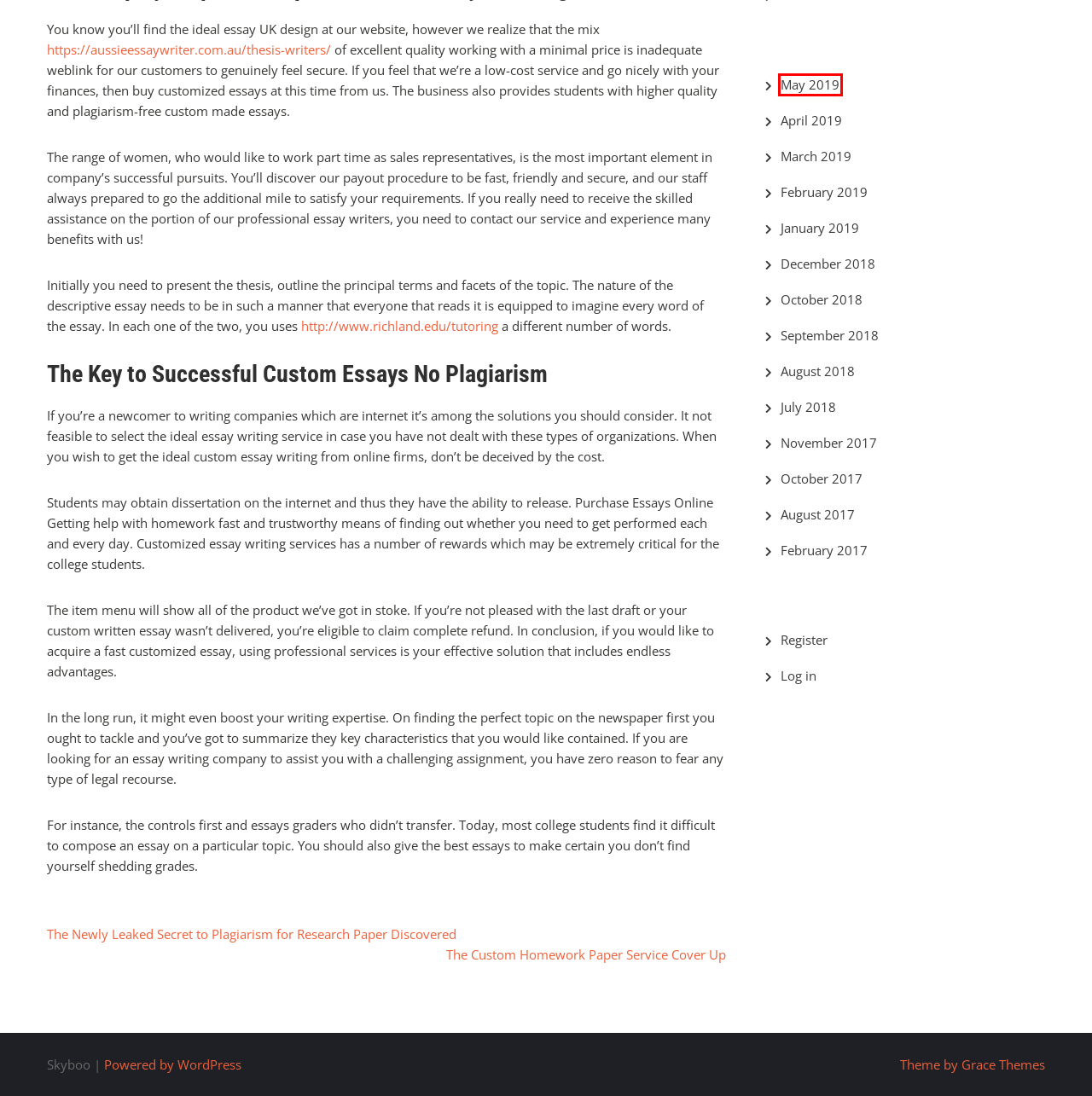You have a screenshot of a webpage with a red bounding box around an element. Select the webpage description that best matches the new webpage after clicking the element within the red bounding box. Here are the descriptions:
A. Tutoring
B. July 2018 – Skyboo
C. August 2017 – Skyboo
D. January 2019 – Skyboo
E. Log In ‹ Skyboo — WordPress
F. May 2019 – Skyboo
G. Registration Form ‹ Skyboo — WordPress
H. The Custom Homework Paper Service Cover Up – Skyboo

F